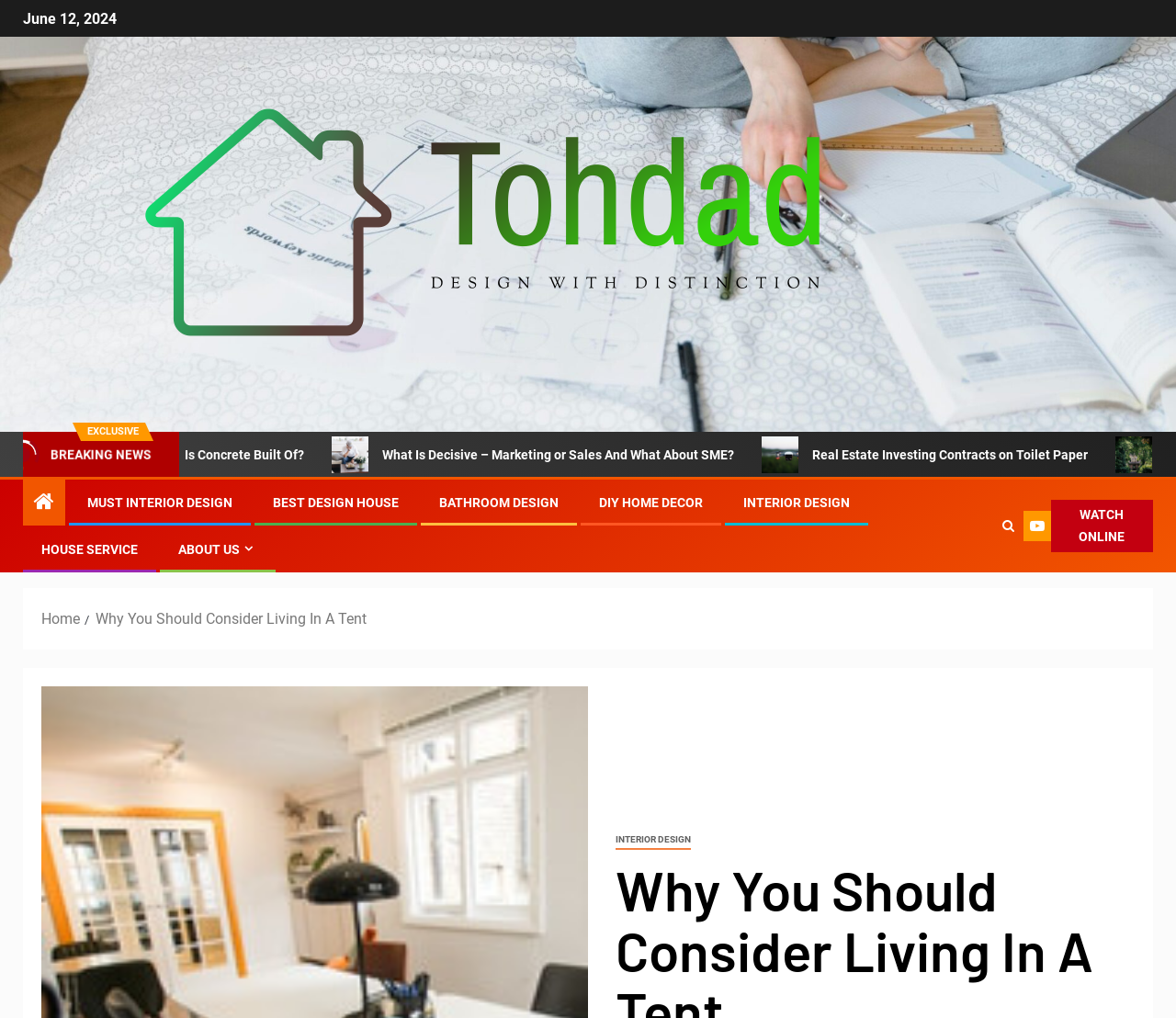Identify the headline of the webpage and generate its text content.

Why You Should Consider Living In A Tent